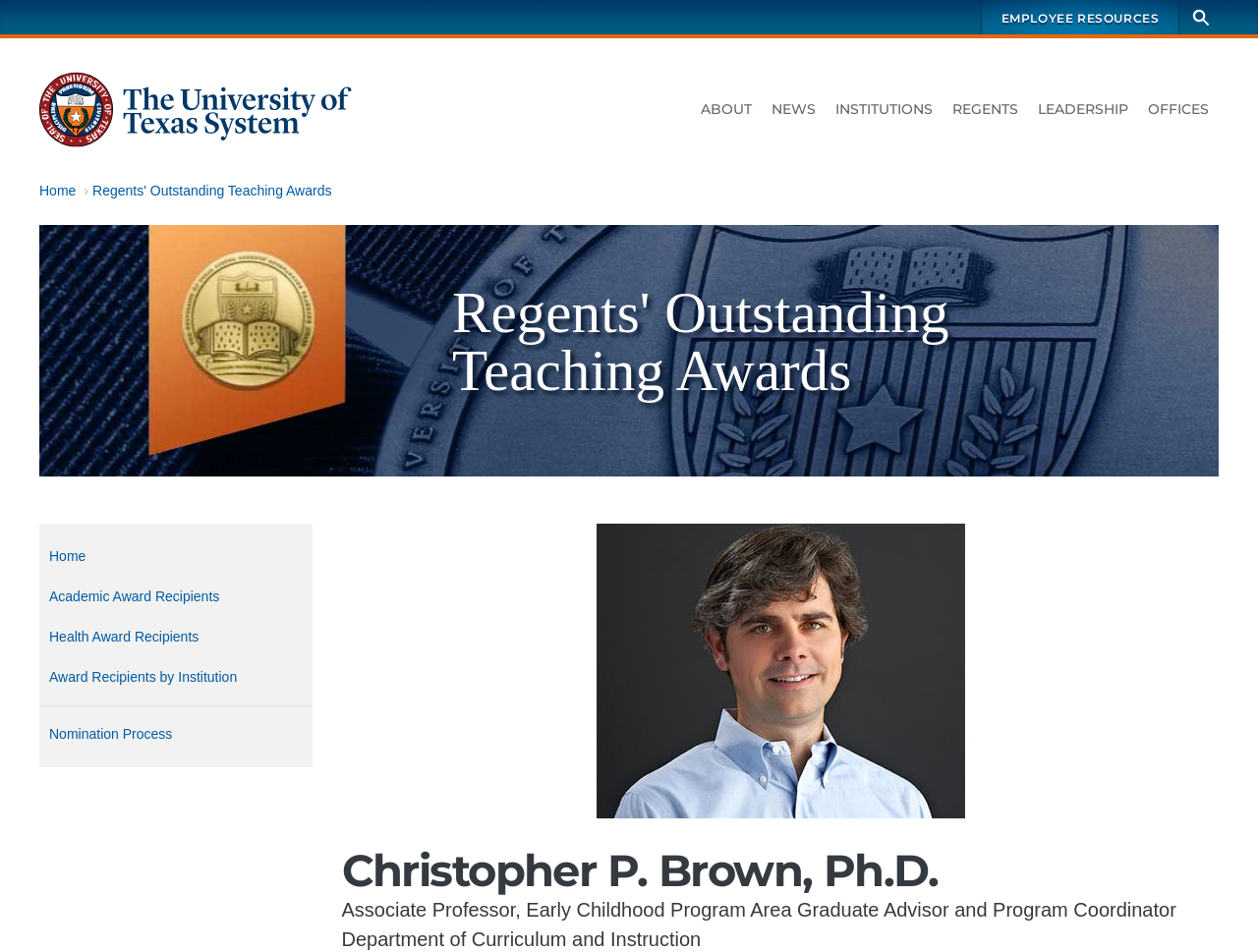What is the type of navigation element at the top right corner of the webpage?
Use the image to give a comprehensive and detailed response to the question.

I found the answer by looking at the navigation element at the top right corner of the webpage, which contains the text 'UTS: Promo Links'.